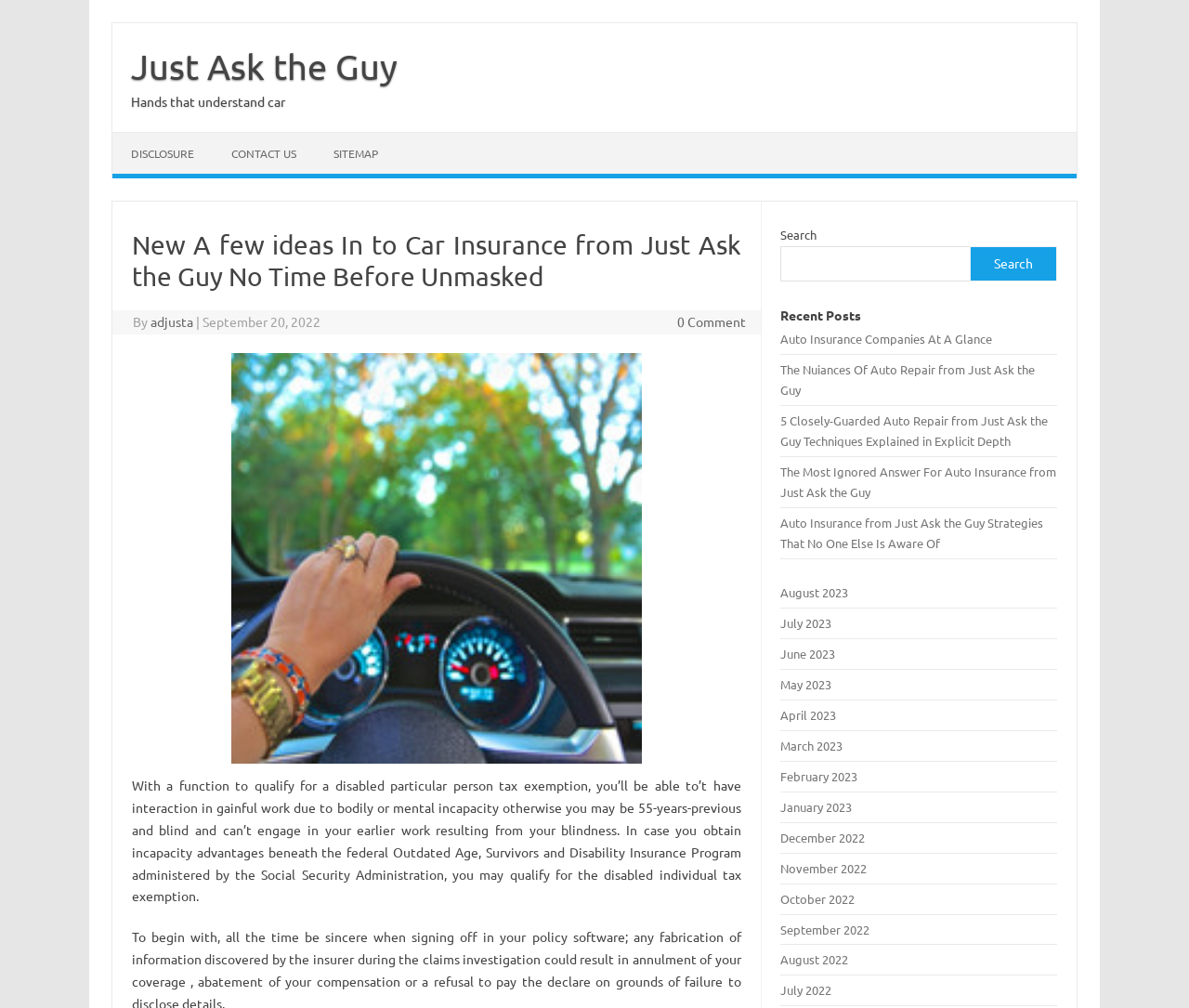Specify the bounding box coordinates (top-left x, top-left y, bottom-right x, bottom-right y) of the UI element in the screenshot that matches this description: Just Ask the Guy

[0.11, 0.045, 0.334, 0.086]